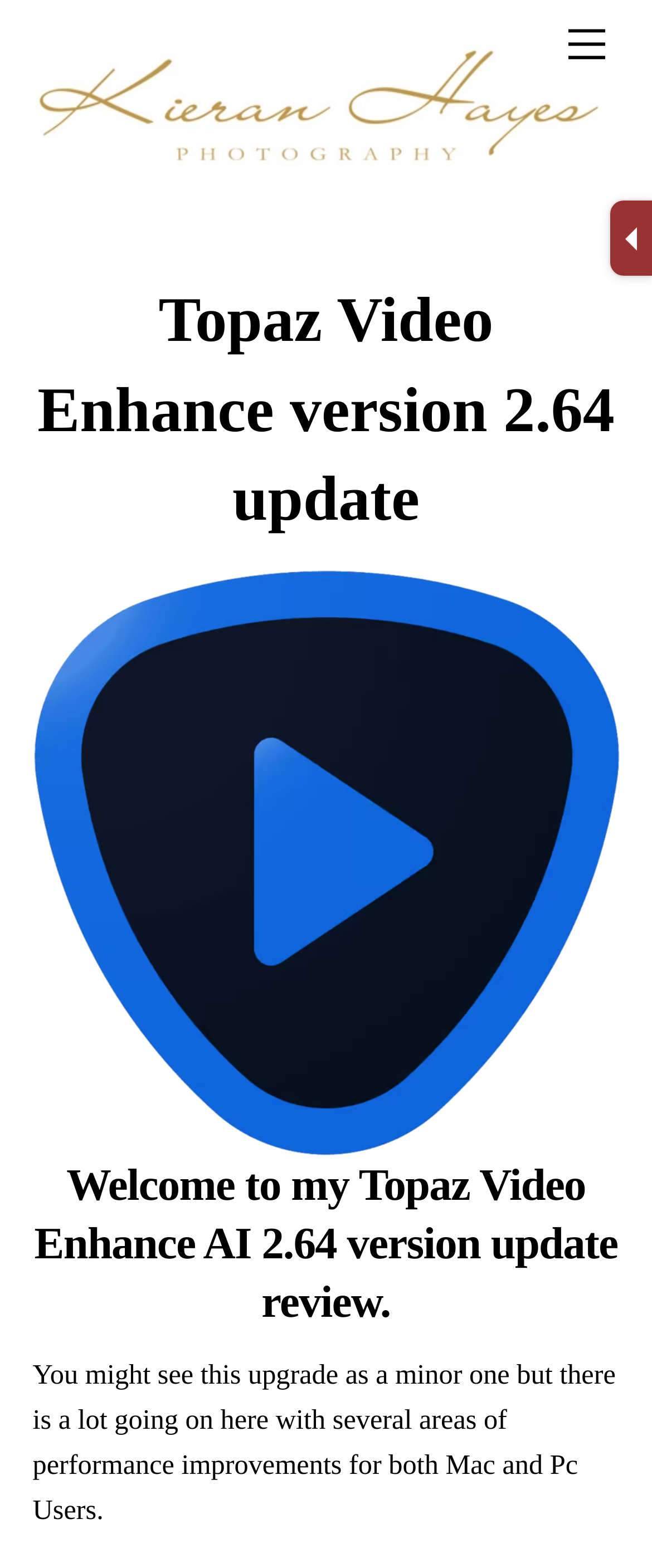Give a concise answer of one word or phrase to the question: 
What is the topic of the current article?

Topaz Video Enhance AI 2.64 version update